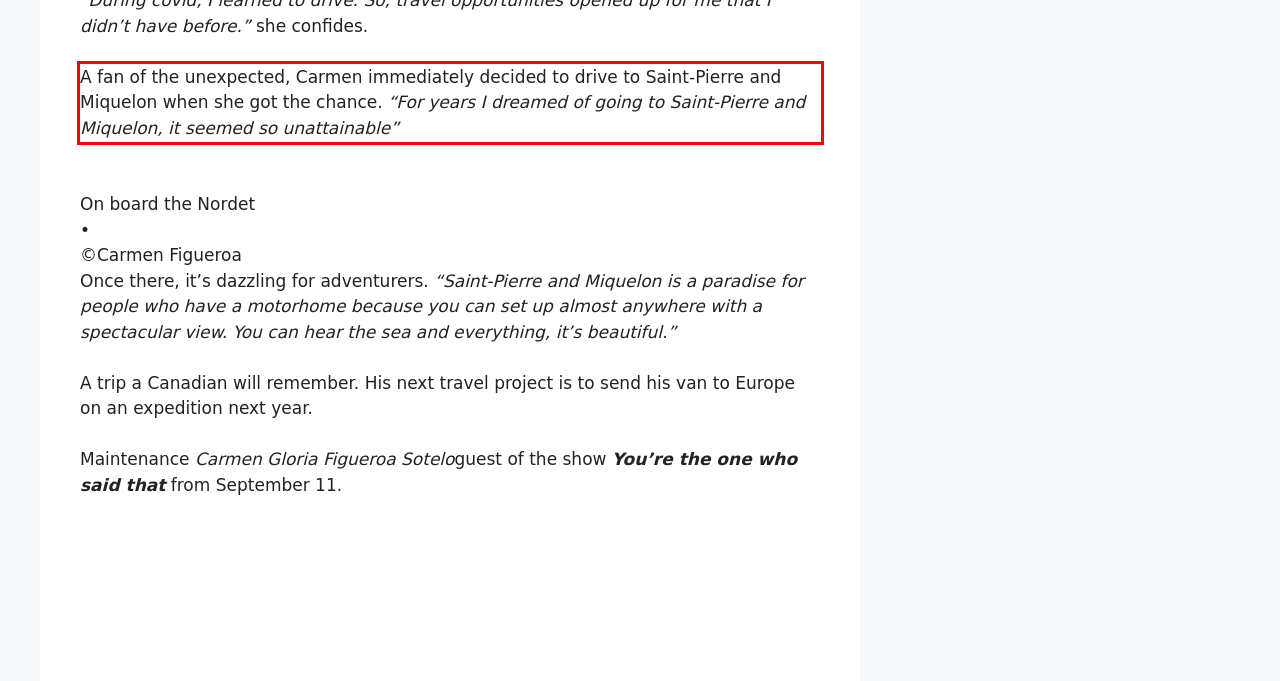Identify and transcribe the text content enclosed by the red bounding box in the given screenshot.

A fan of the unexpected, Carmen immediately decided to drive to Saint-Pierre and Miquelon when she got the chance. “For years I dreamed of going to Saint-Pierre and Miquelon, it seemed so unattainable”